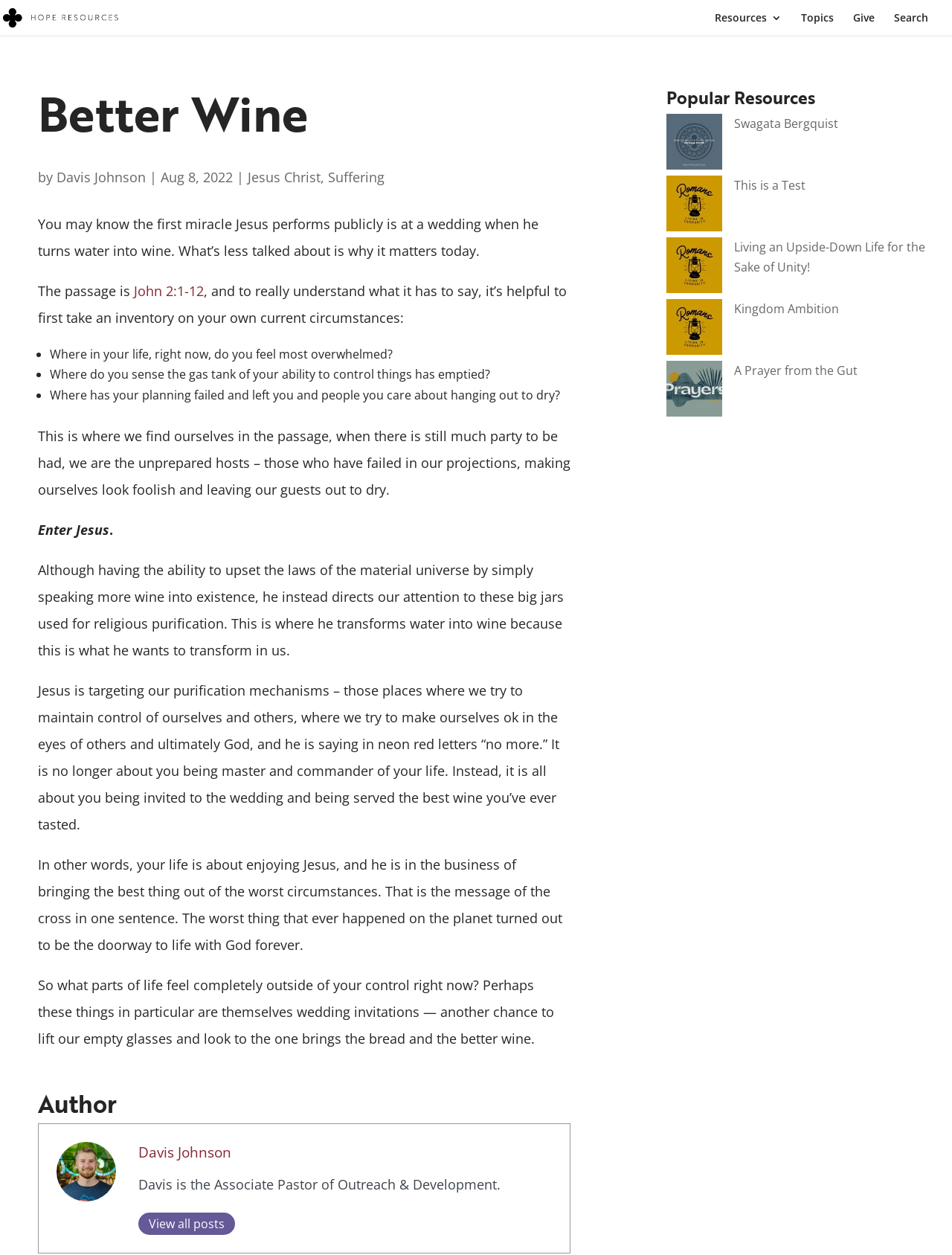Identify the bounding box coordinates for the region to click in order to carry out this instruction: "Explore the 'Popular Resources' section". Provide the coordinates using four float numbers between 0 and 1, formatted as [left, top, right, bottom].

[0.7, 0.071, 0.978, 0.09]